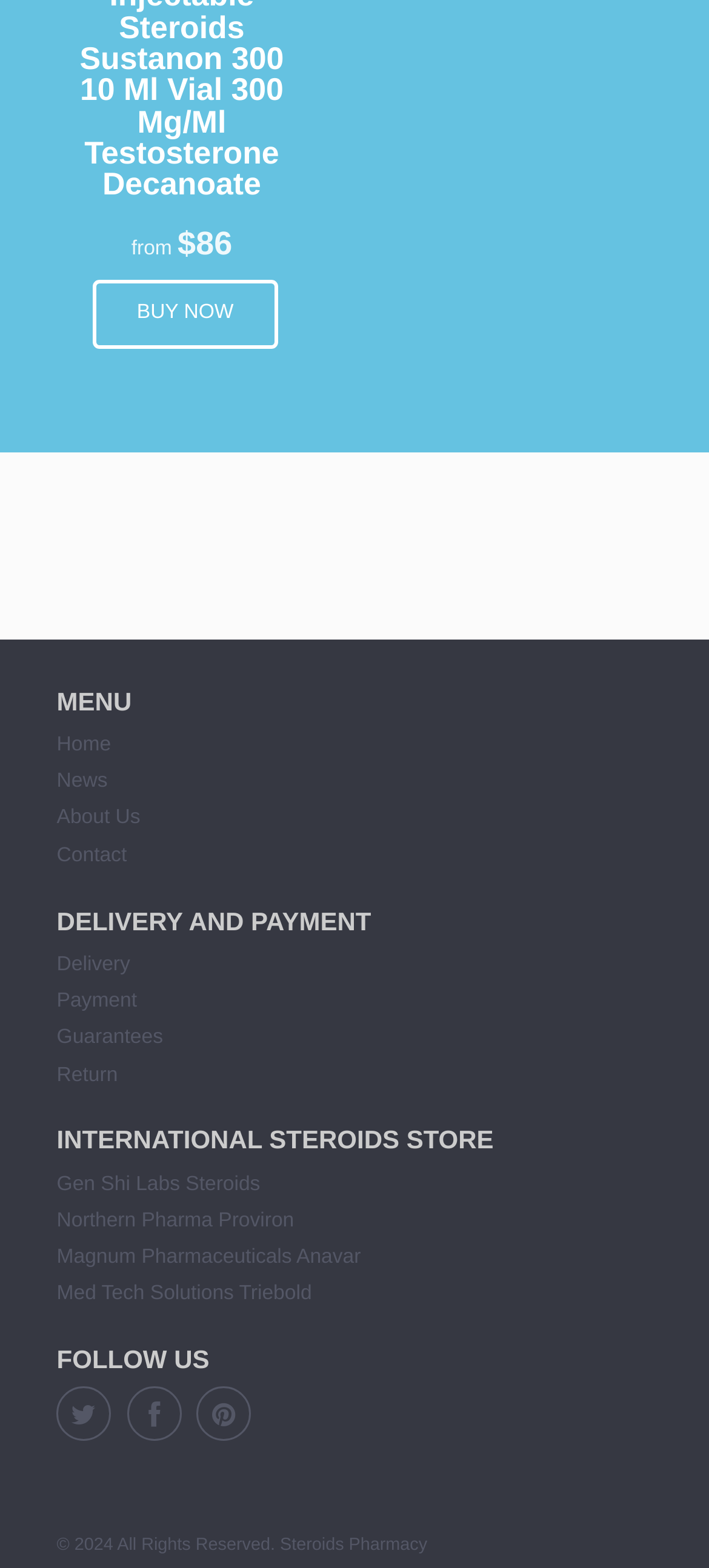Please respond to the question using a single word or phrase:
What is the offer on Pro Pharma Deca?

Buy 2 get 1 free